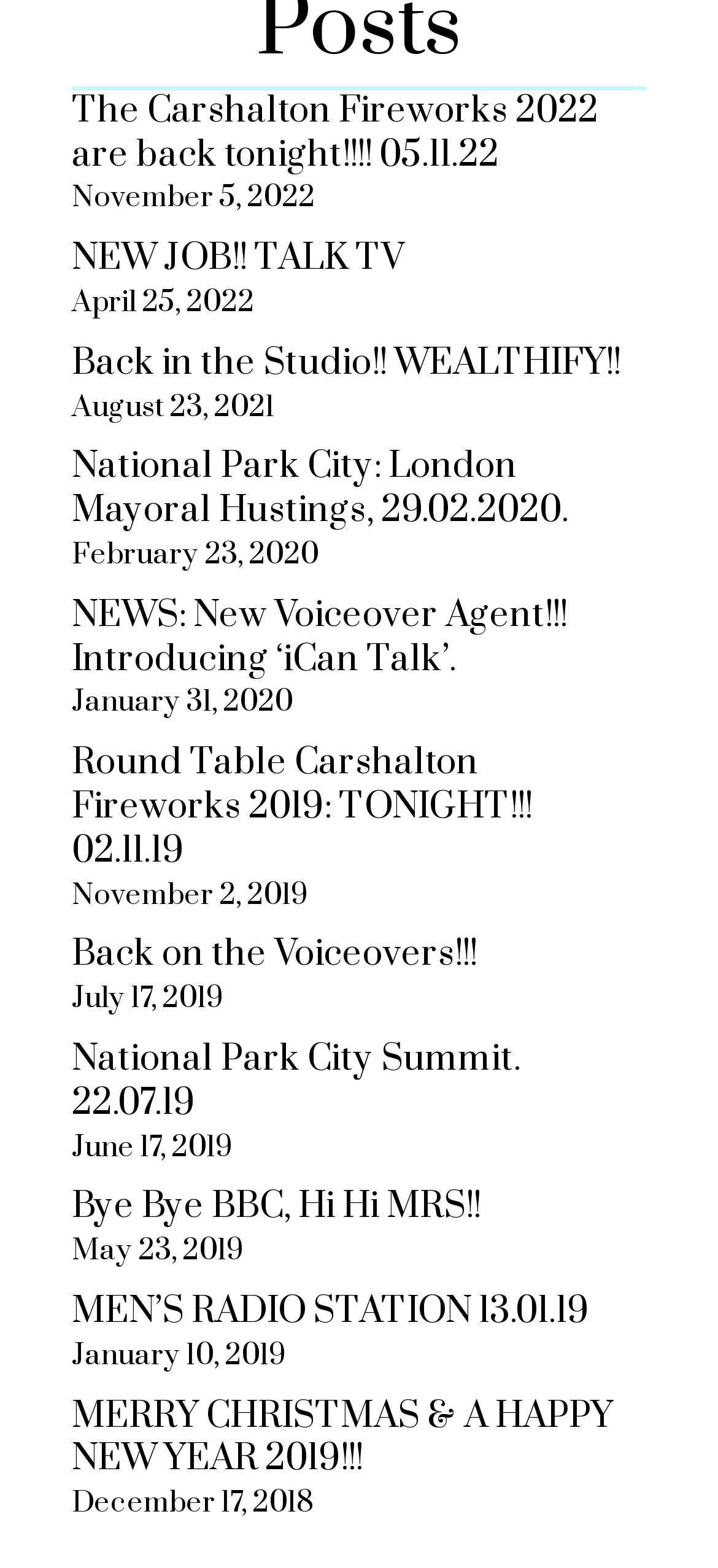Provide a one-word or one-phrase answer to the question:
How many links are on this webpage?

20